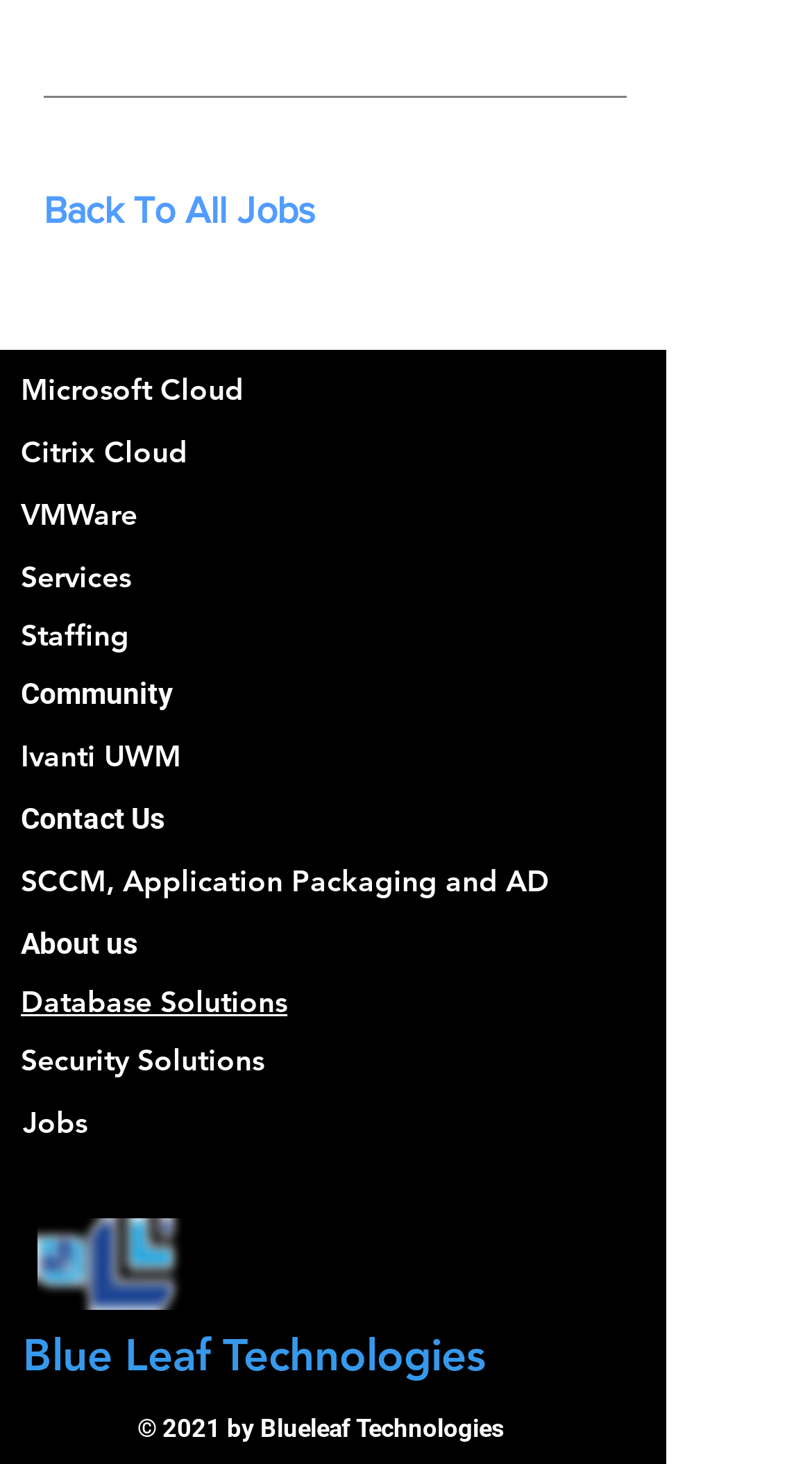Determine the bounding box coordinates for the clickable element to execute this instruction: "Visit Blue Leaf Technologies". Provide the coordinates as four float numbers between 0 and 1, i.e., [left, top, right, bottom].

[0.028, 0.908, 0.808, 0.943]